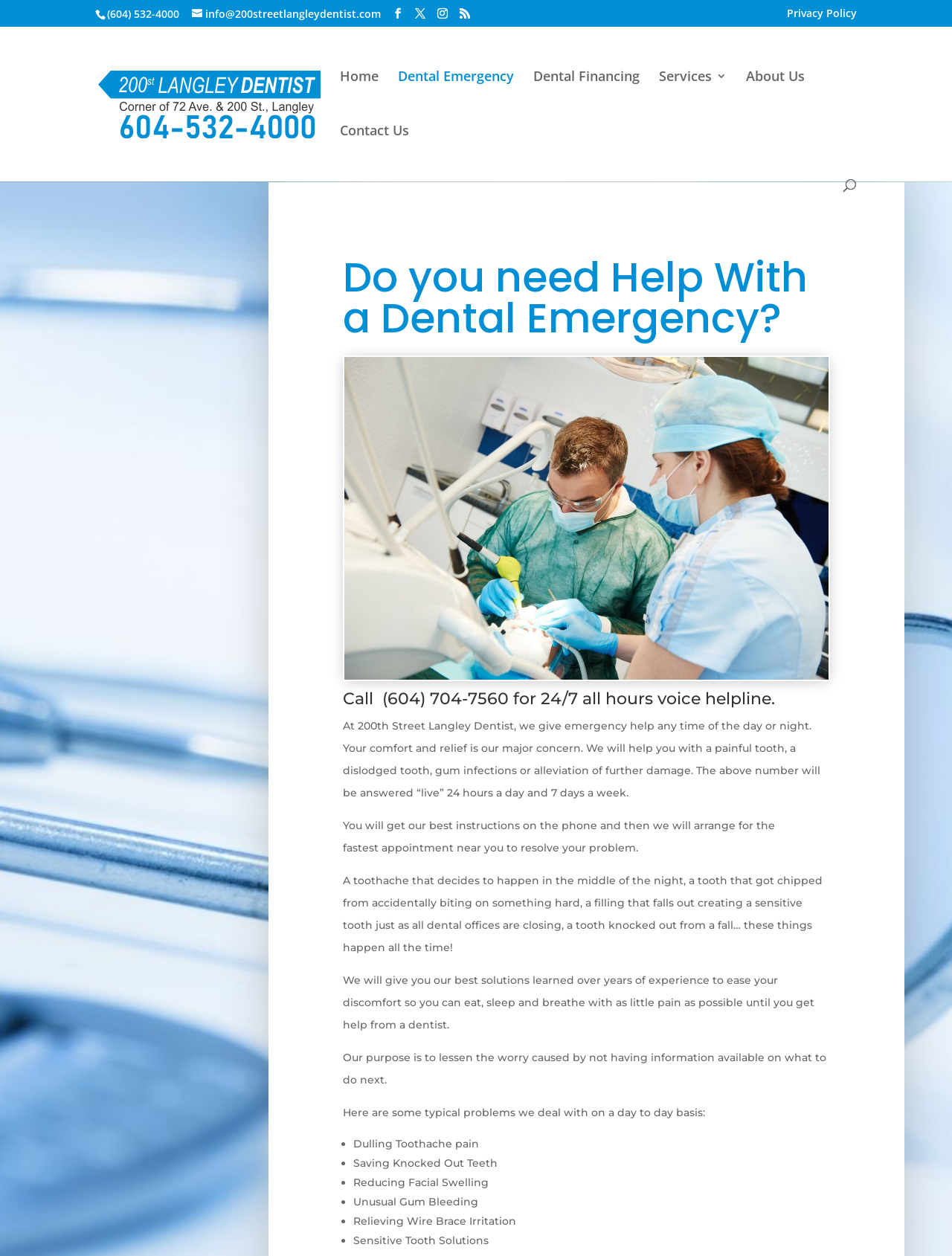From the webpage screenshot, predict the bounding box of the UI element that matches this description: "info@200streetlangleydentist.com".

[0.202, 0.005, 0.4, 0.016]